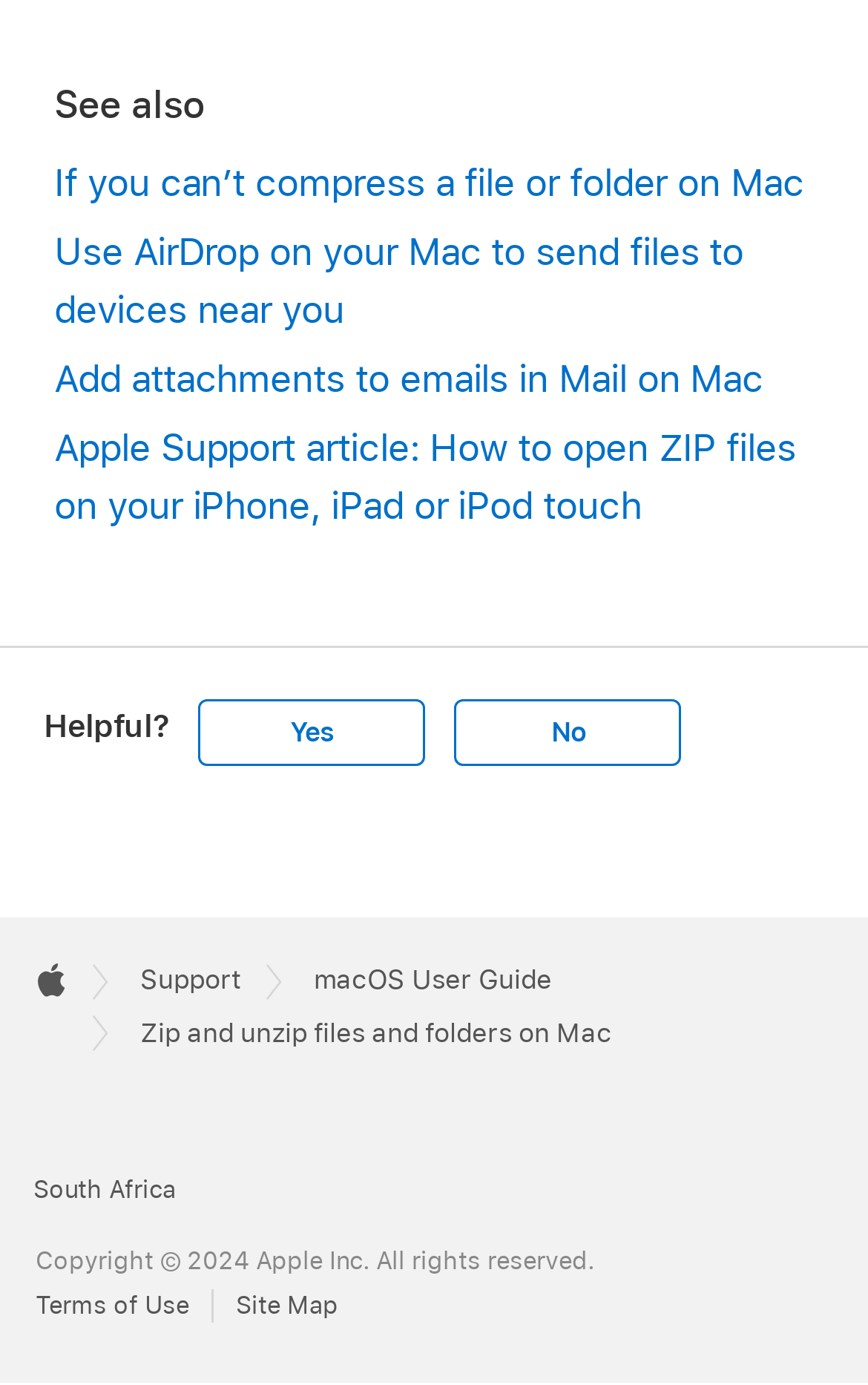Provide the bounding box coordinates, formatted as (top-left x, top-left y, bottom-right x, bottom-right y), with all values being floating point numbers between 0 and 1. Identify the bounding box of the UI element that matches the description: Site Map

[0.272, 0.931, 0.39, 0.955]